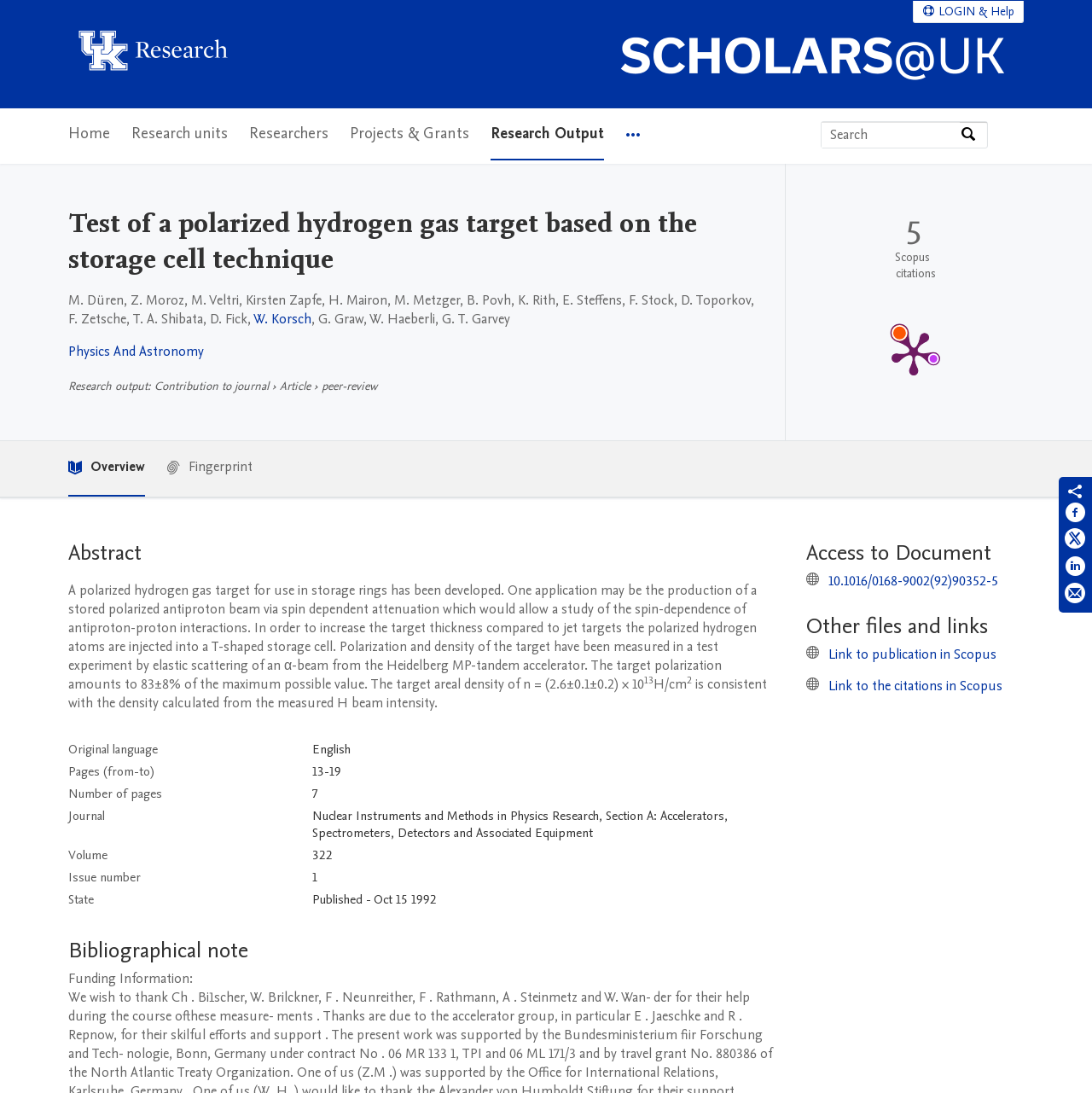Can you show the bounding box coordinates of the region to click on to complete the task described in the instruction: "Read the abstract"?

[0.062, 0.492, 0.712, 0.519]